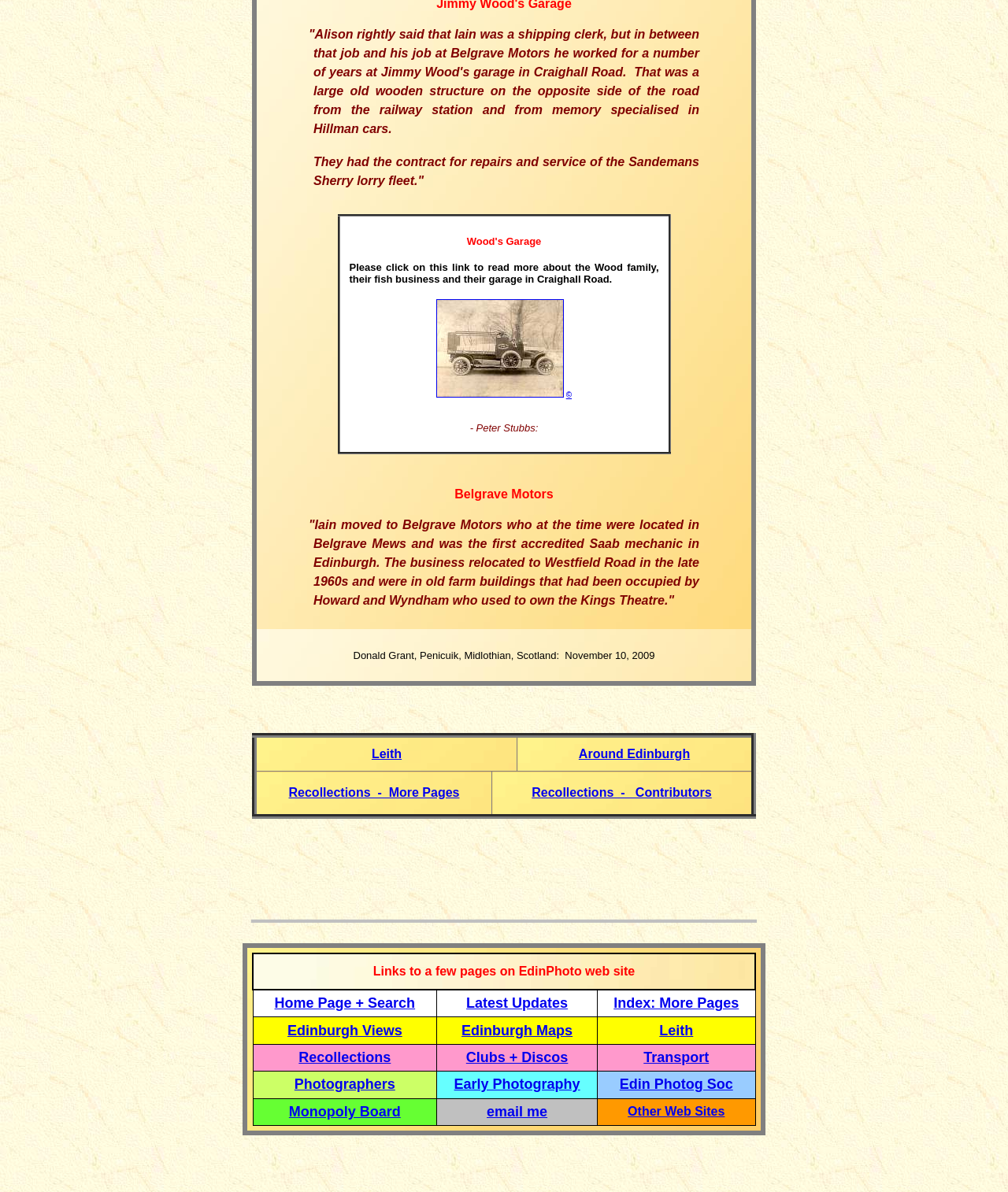Using the image as a reference, answer the following question in as much detail as possible:
What is the name of the theatre mentioned in the text?

The question asks for the name of the theatre mentioned in the text. By reading the text, we can find the sentence 'The business relocated to Westfield Road in the late 1960s and were in old farm buildings that had been occupied by Howard and Wyndham who used to own the Kings Theatre.' which mentions the name of the theatre as Kings Theatre.